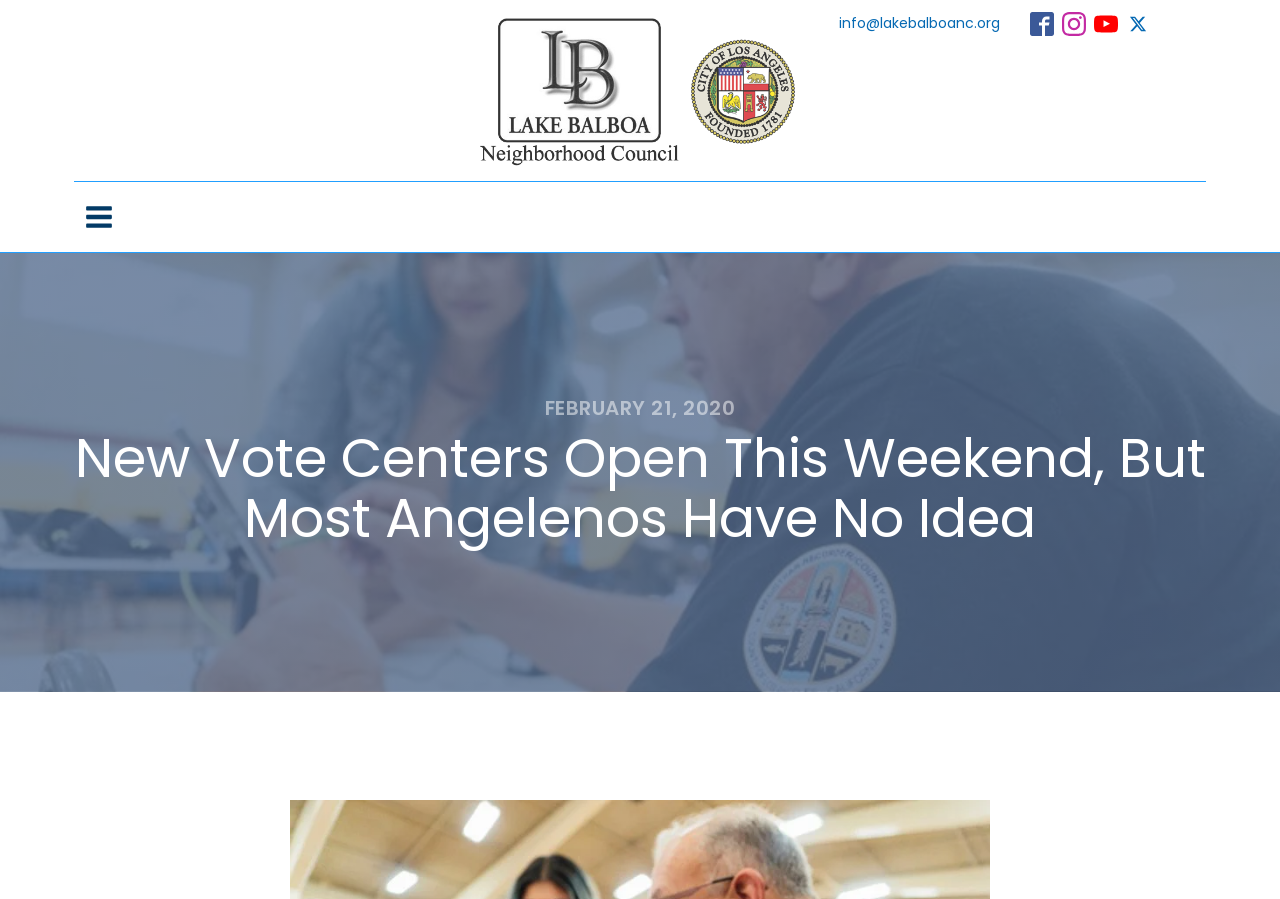Predict the bounding box coordinates for the UI element described as: "parent_node: info@lakebalboanc.org". The coordinates should be four float numbers between 0 and 1, presented as [left, top, right, bottom].

[0.873, 0.013, 0.892, 0.04]